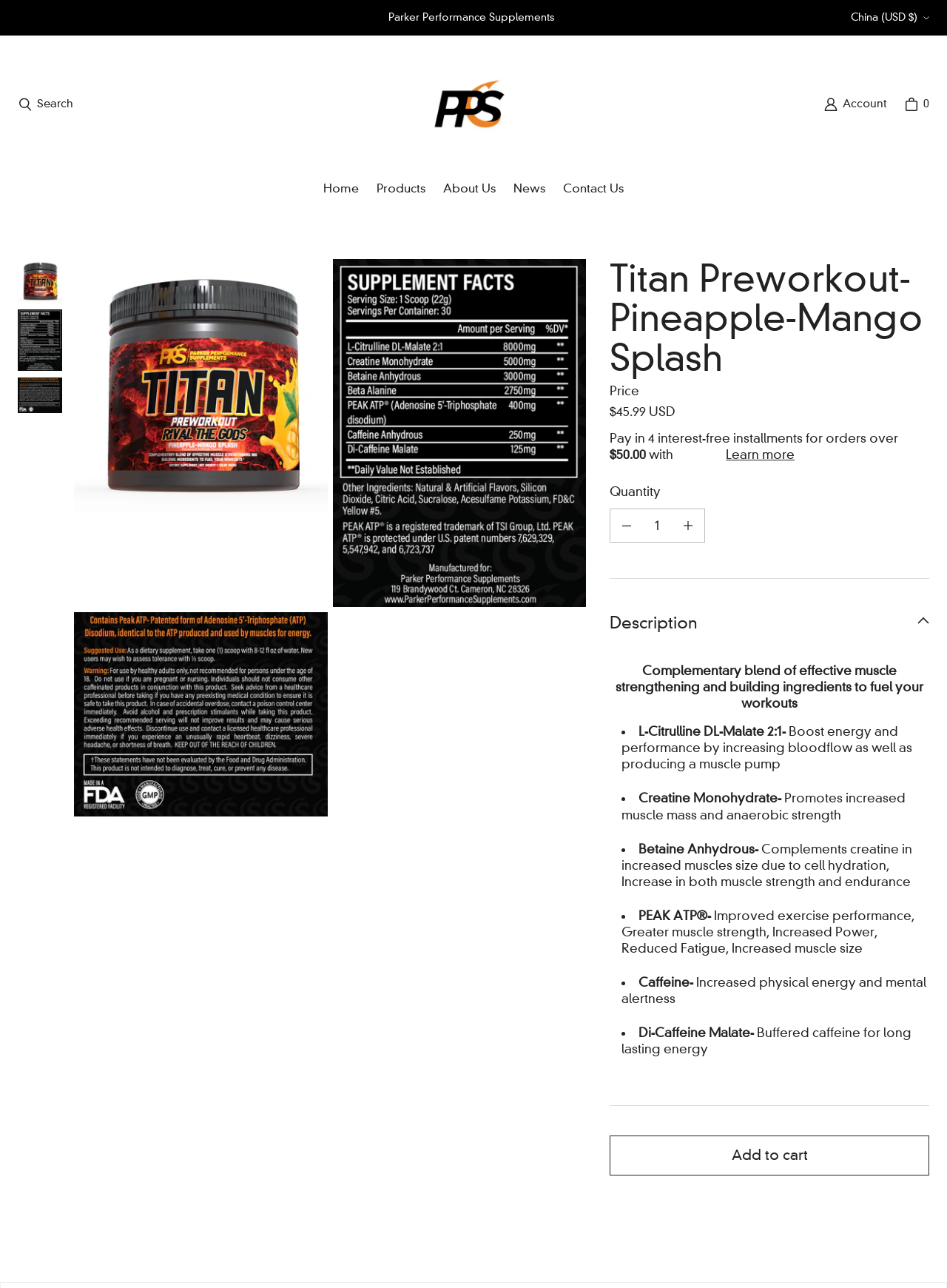Based on the image, please respond to the question with as much detail as possible:
What is the name of the product?

I determined the answer by looking at the heading element with the text 'Titan Preworkout- Pineapple-Mango Splash' and identifying it as the product name.